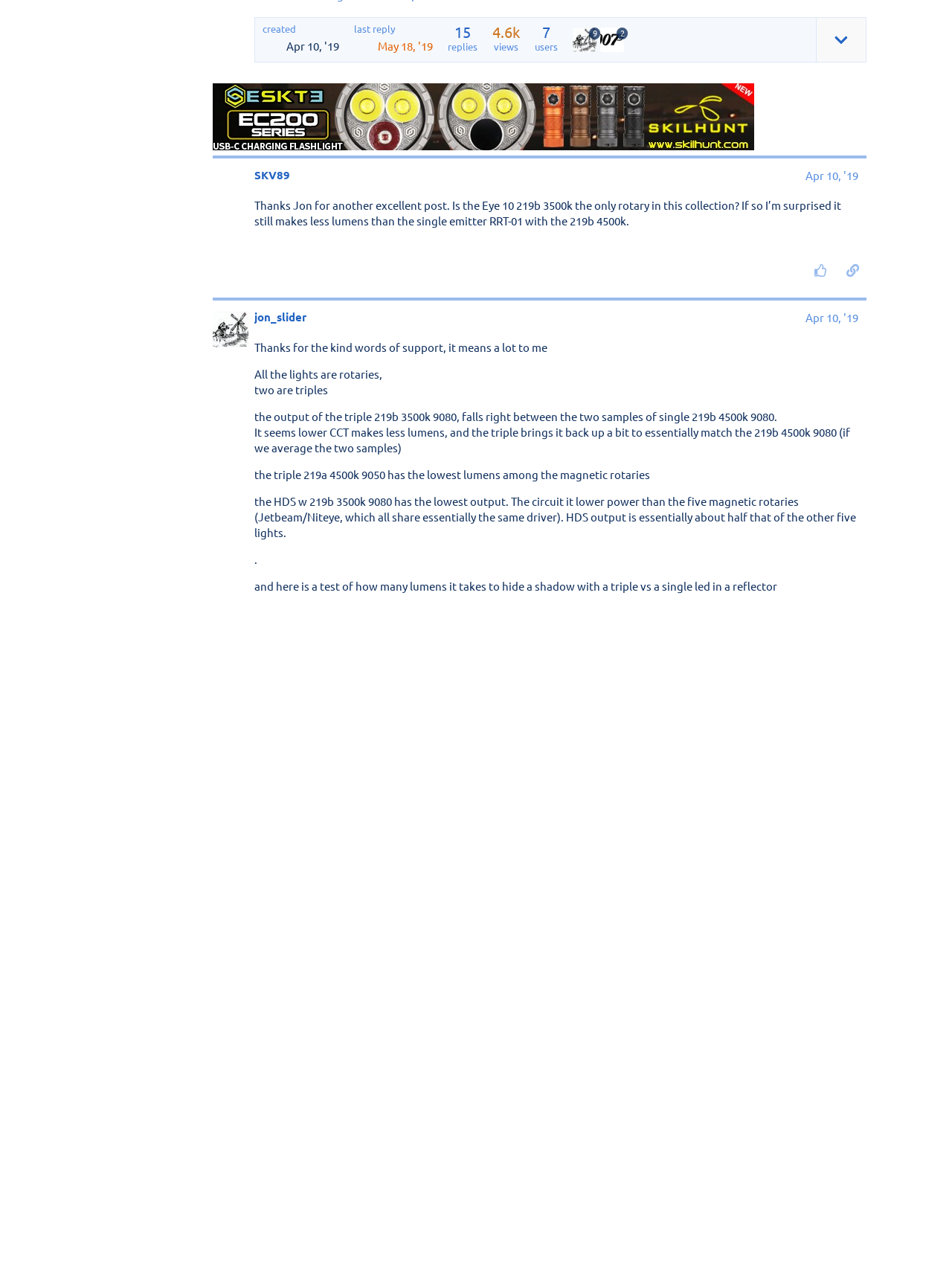Highlight the bounding box coordinates of the region I should click on to meet the following instruction: "Click the 'thank this post' button".

[0.847, 0.108, 0.877, 0.128]